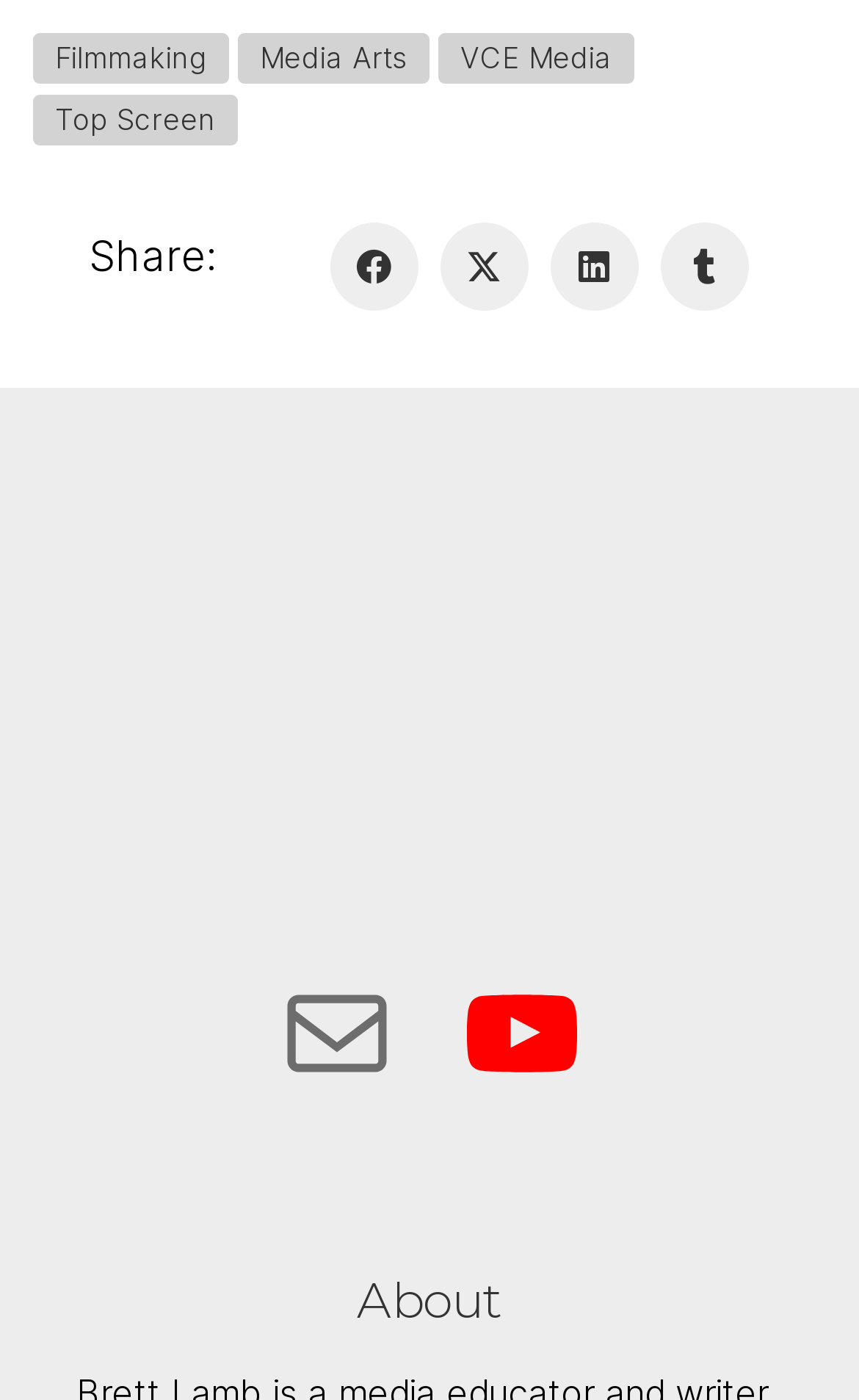Locate the bounding box coordinates of the clickable region to complete the following instruction: "Learn about Media Arts."

[0.277, 0.024, 0.5, 0.06]